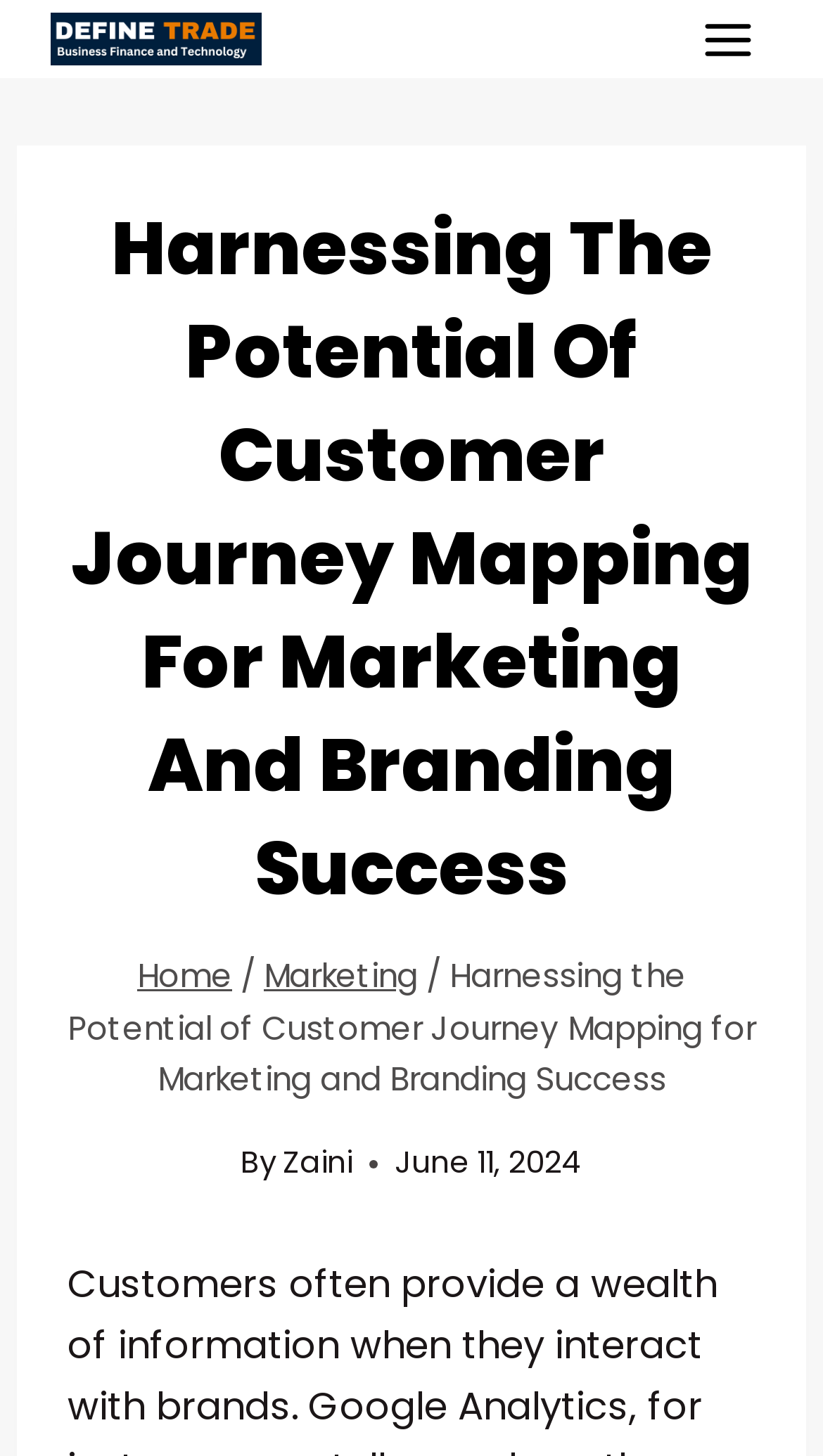Provide the bounding box coordinates for the UI element described in this sentence: "Toggle Menu". The coordinates should be four float values between 0 and 1, i.e., [left, top, right, bottom].

[0.829, 0.0, 0.938, 0.054]